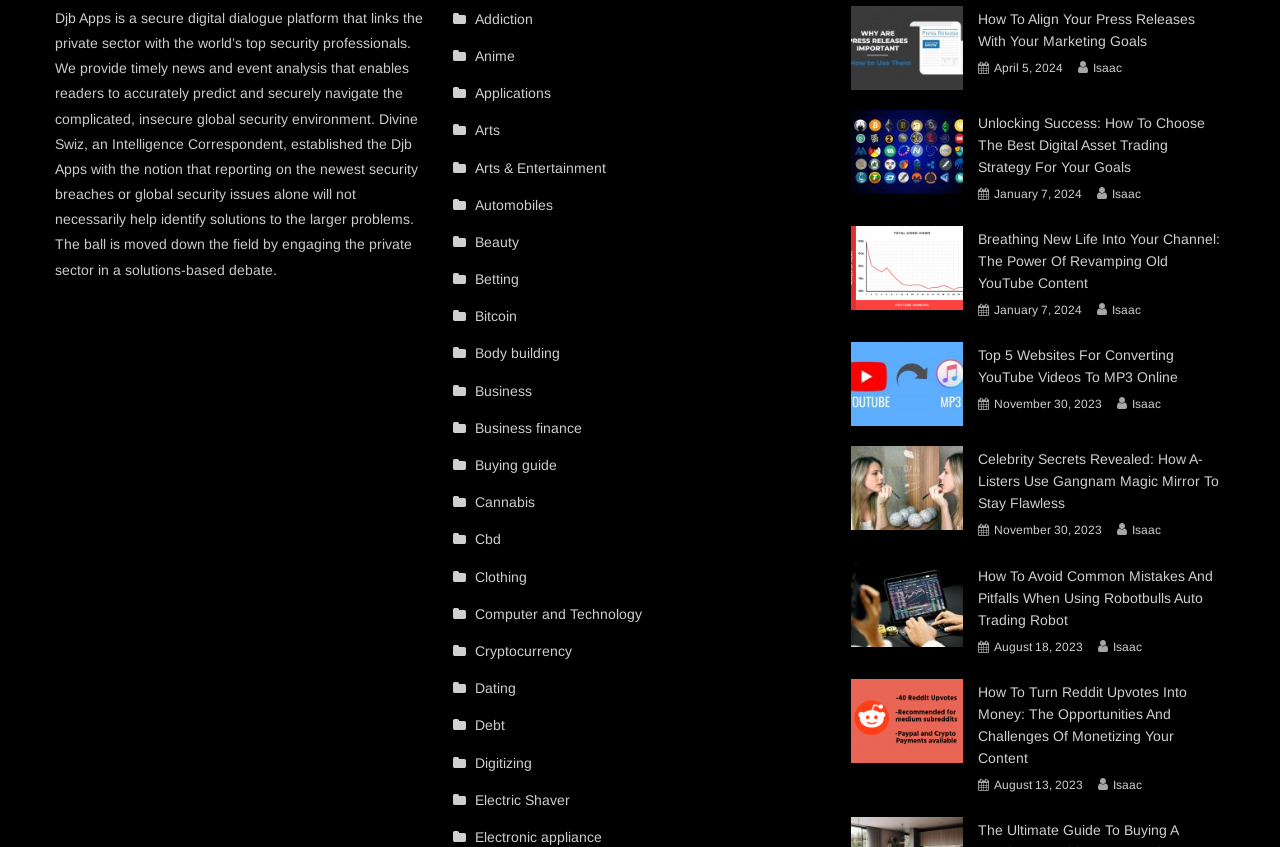Please respond to the question using a single word or phrase:
Who is the author of the latest article?

Isaac